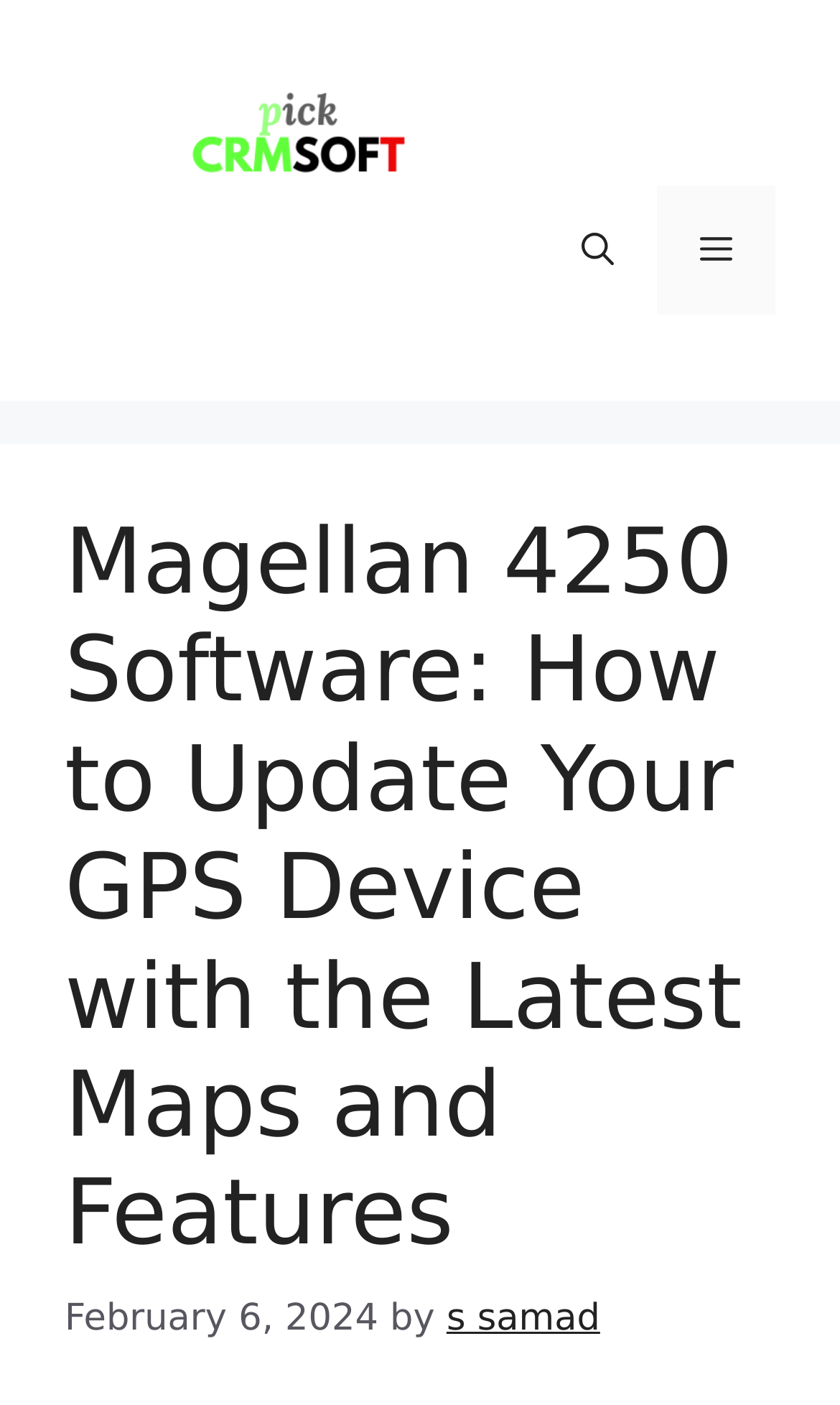Generate a thorough description of the webpage.

The webpage is about Magellan 4250 Software, which is a program that allows users to update their Magellan Maestro 4250 GPS device with the latest maps and features. 

At the top of the page, there is a banner that spans the entire width, taking up about a quarter of the page's height. Within the banner, there is a link to "CRM" accompanied by an image with the same label. 

To the right of the banner, there is a navigation section containing a link to open a search bar, a button to toggle the menu, and a mobile toggle button. 

Below the navigation section, there is a main content area that occupies most of the page. It starts with a heading that summarizes the purpose of the Magellan 4250 Software. 

Underneath the heading, there is a timestamp indicating that the content was updated on February 6, 2024, followed by the author's name, "samad", which is a clickable link.